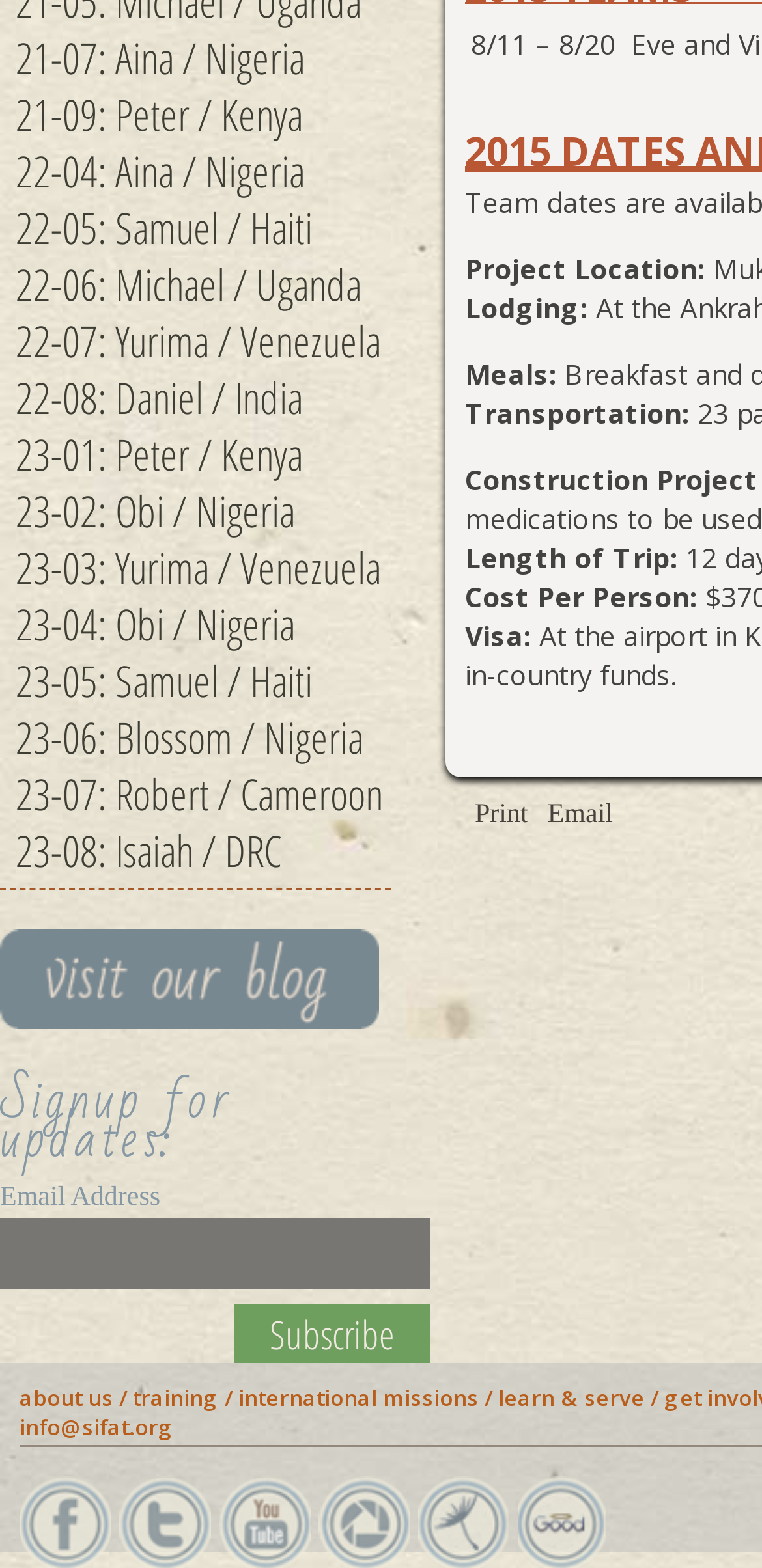Using floating point numbers between 0 and 1, provide the bounding box coordinates in the format (top-left x, top-left y, bottom-right x, bottom-right y). Locate the UI element described here: 22-08: Daniel / India

[0.0, 0.24, 0.513, 0.275]